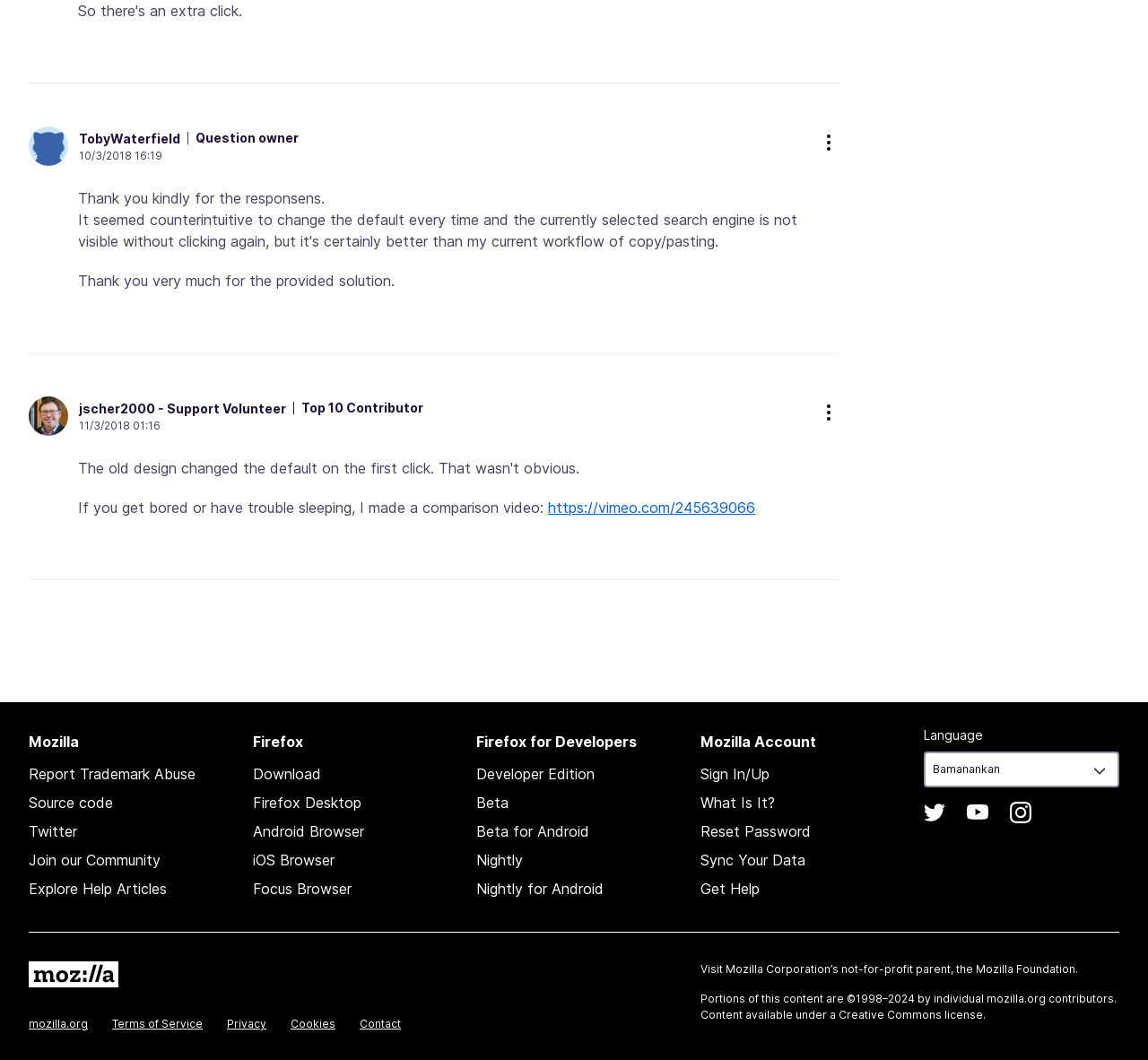Who provided the solution to the question?
Using the image, elaborate on the answer with as much detail as possible.

I found the answer by looking at the link element with the text 'jscher2000 - Support Volunteer' which is located below the question, indicating that jscher2000 provided the solution to the question.